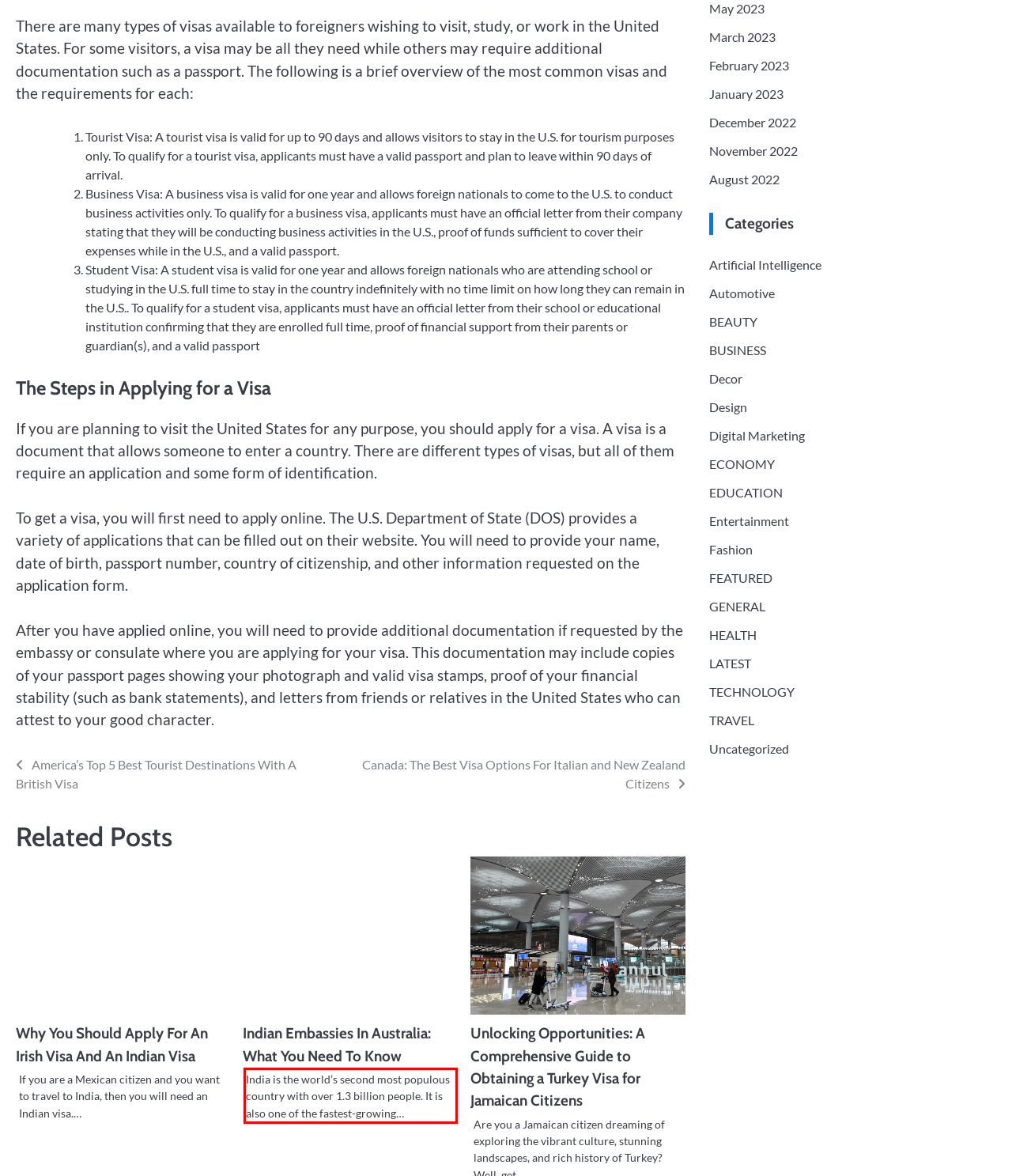Review the screenshot of the webpage and recognize the text inside the red rectangle bounding box. Provide the extracted text content.

India is the world’s second most populous country with over 1.3 billion people. It is also one of the fastest-growing…